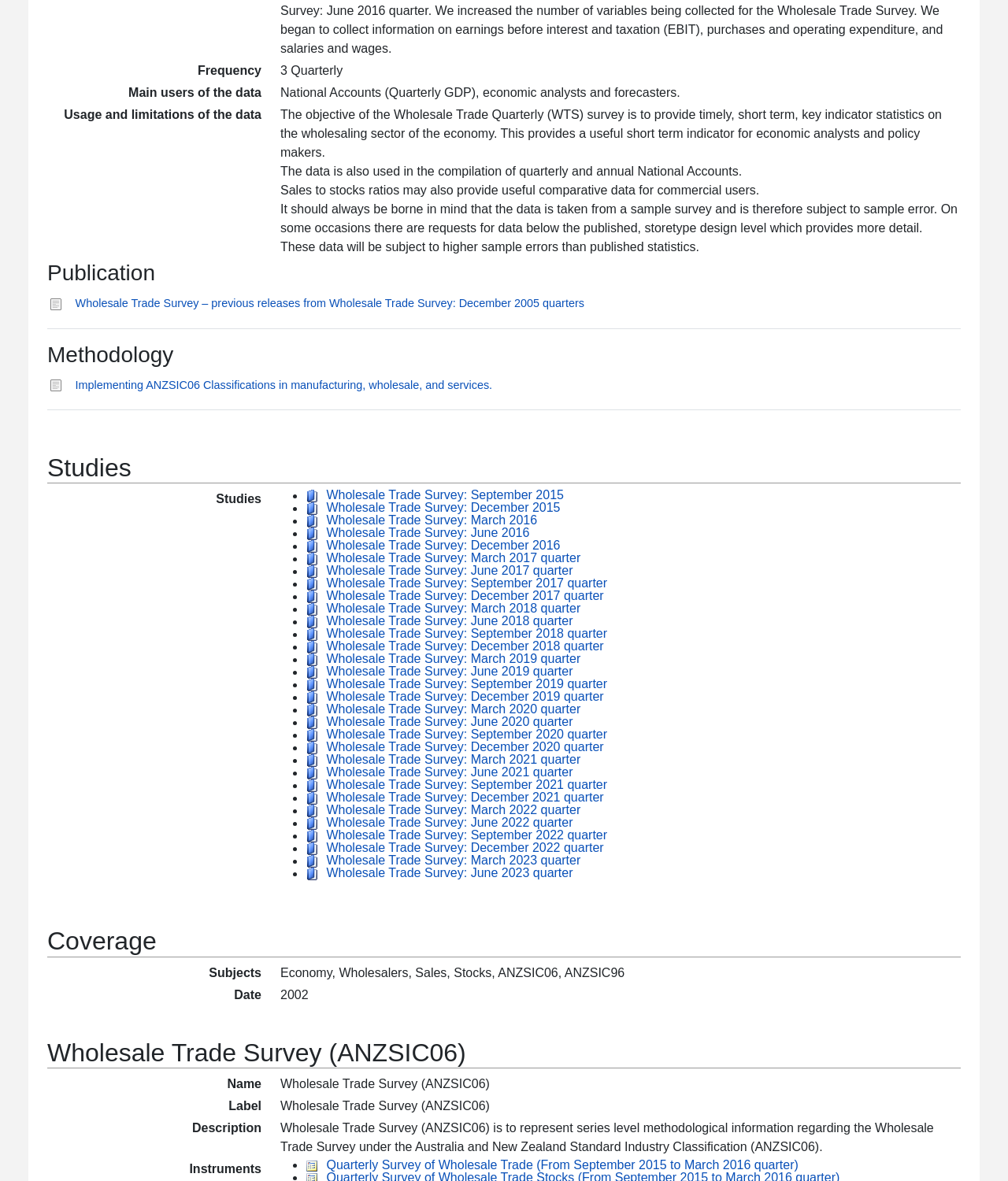What is the frequency of the Wholesale Trade Survey?
Answer the question with as much detail as possible.

The frequency of the Wholesale Trade Survey can be found in the first section of the webpage, where it is stated as 'Frequency: 3 Quarterly'.